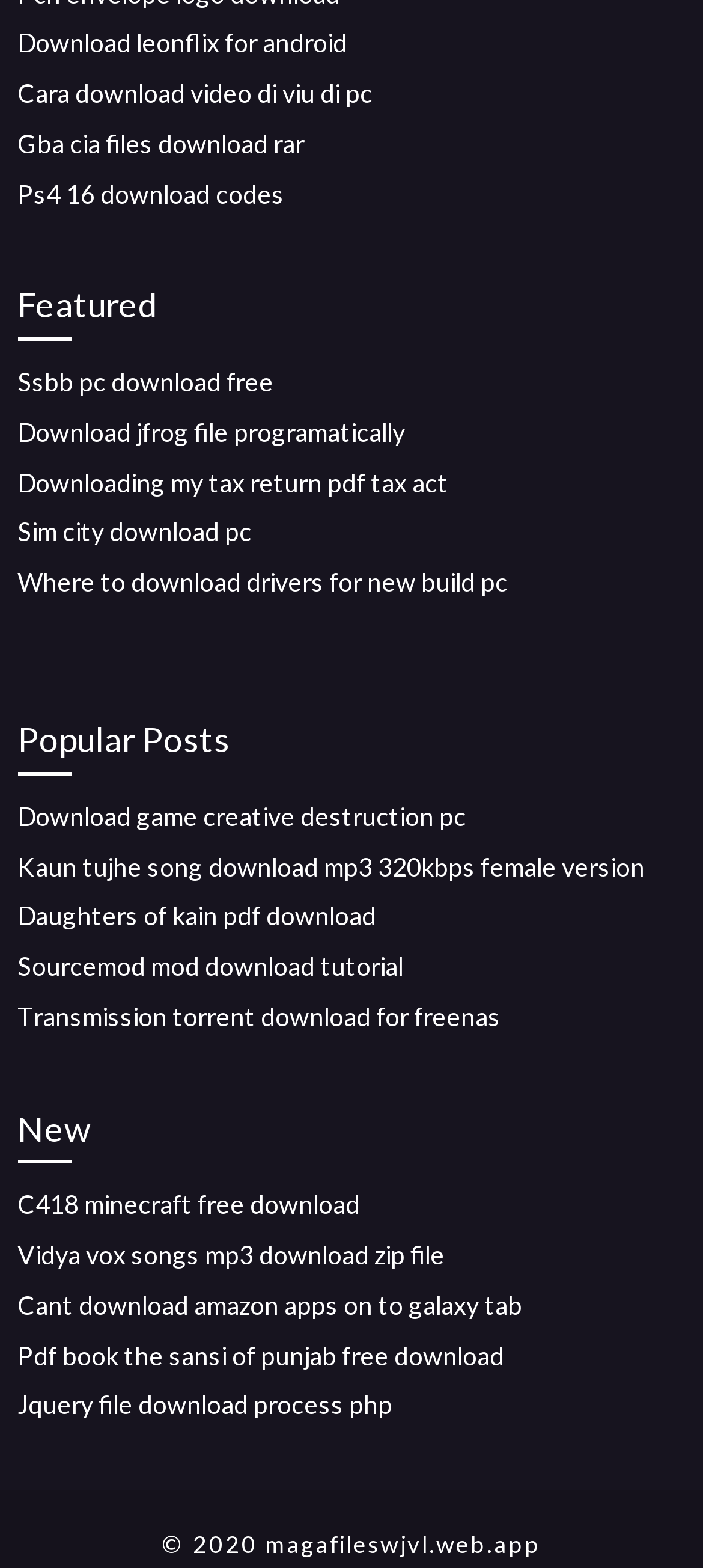Find the bounding box coordinates of the clickable area that will achieve the following instruction: "Download C418 Minecraft for free".

[0.025, 0.758, 0.512, 0.778]